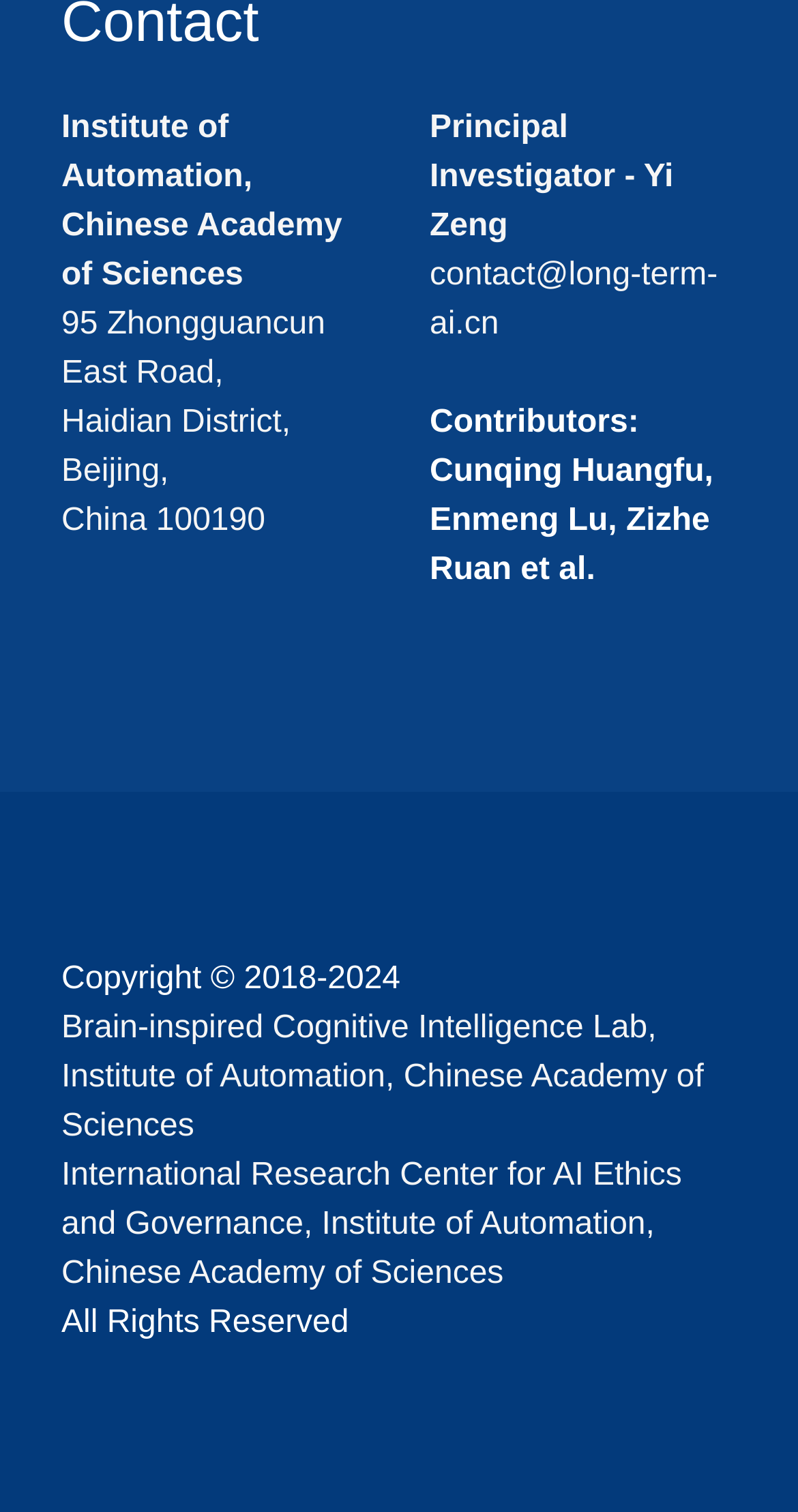Determine the bounding box coordinates for the UI element with the following description: "Principal Investigator - Yi Zeng". The coordinates should be four float numbers between 0 and 1, represented as [left, top, right, bottom].

[0.538, 0.074, 0.844, 0.161]